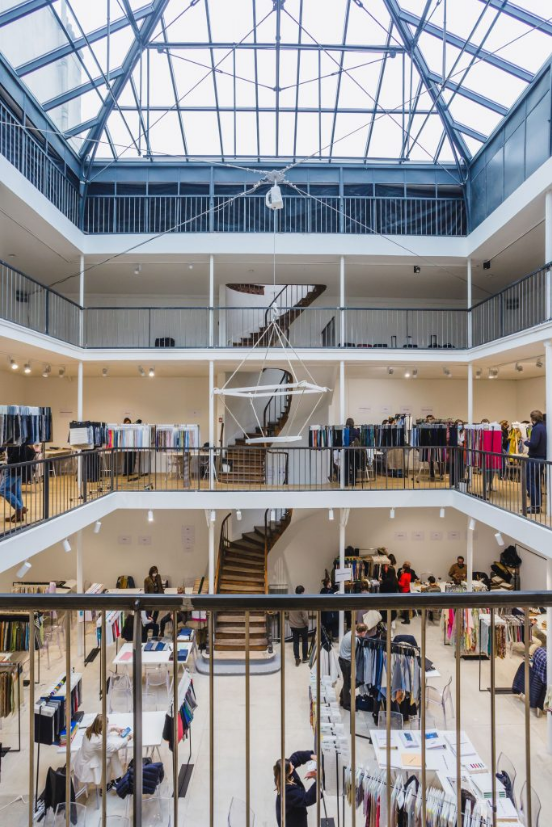Give a comprehensive caption that covers the entire image content.

The image showcases a modern, multi-level retail space, characterized by its bright, airy atmosphere and contemporary design. The interior features a striking glass roof that allows natural light to flood in, illuminating the neatly arranged display areas on each level. Curved staircases facilitate movement between floors, leading to bustling areas filled with shoppers and staff engaged in various activities. 

On the lower level, tables exhibit a variety of colorful fabrics and clothing options, while patrons browse through merchandise. The upper levels are lined with racks of meticulously arranged garments, showcasing the latest fashion trends. The overall aesthetic is chic and inviting, making it an appealing destination for fashion enthusiasts and casual shoppers alike.